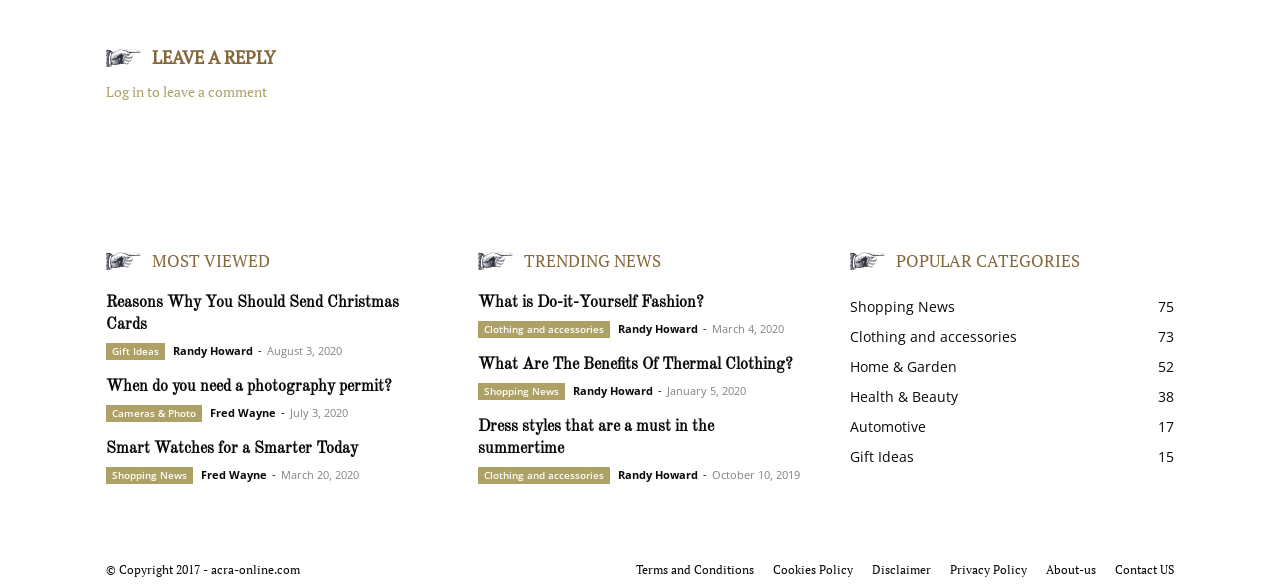Give a one-word or short phrase answer to the question: 
What is the title of the first article?

Reasons Why You Should Send Christmas Cards